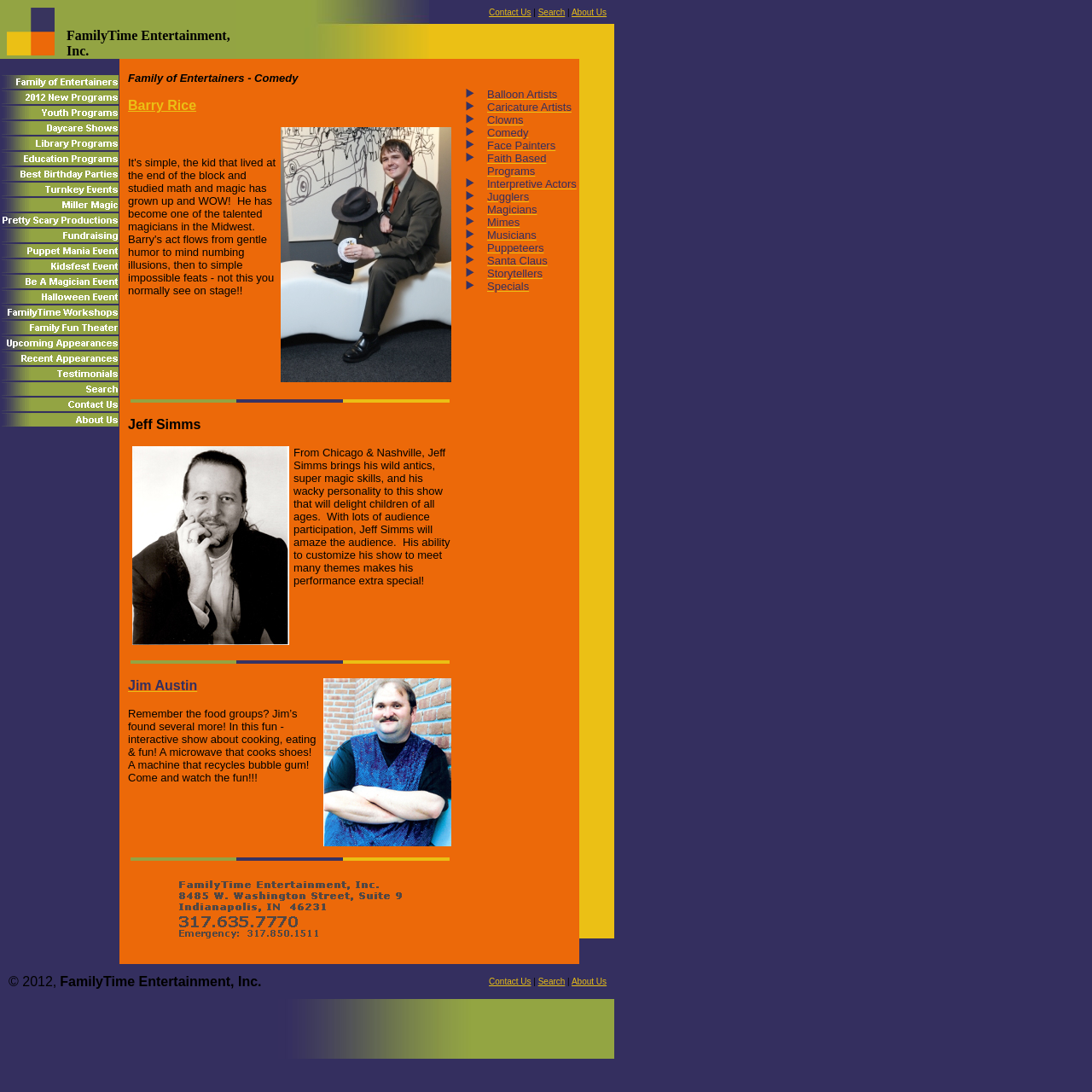Articulate a detailed summary of the webpage's content and design.

This webpage is about Comedy, specifically FamilyTime Entertainment, Inc. At the top, there is a header section with a logo image, the company name, and a navigation menu with links to "Contact Us", "Search", and "About Us". 

Below the header, there is a section with a list of links to various programs and services offered by FamilyTime Entertainment, including "Family of Entertainers", "Youth Programs", "Daycare Shows", and more. Each link has a corresponding image.

On the left side of the page, there is a section with a brief description of three comedians: Barry Rice, Jeff Simms, and Jim Austin. Each description includes a link to the comedian's name, an image, and a brief bio. The descriptions are separated by horizontal rules.

The overall layout of the page is organized, with clear headings and concise text. The use of images and links adds visual interest and makes it easy to navigate to different sections of the page.